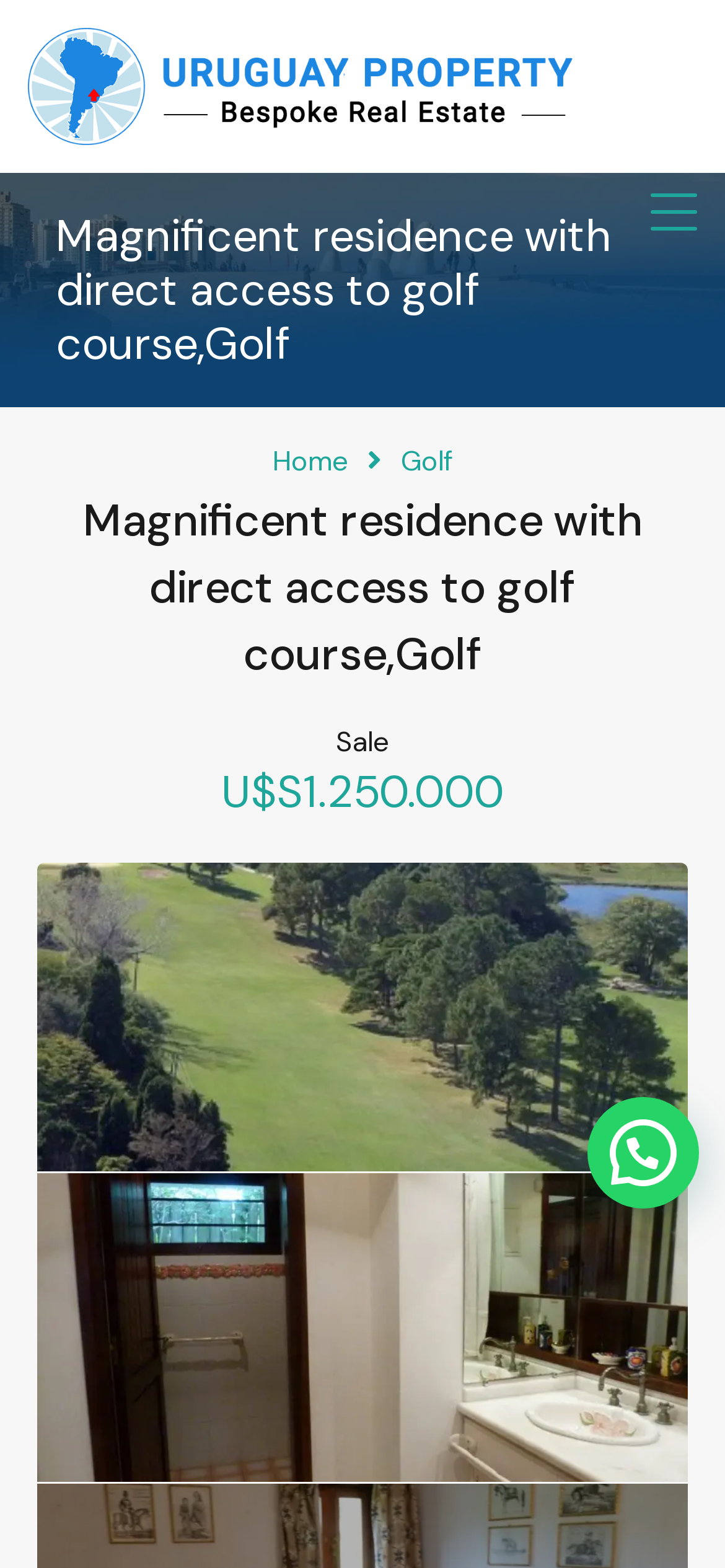Is there a way to get help on the website?
Based on the screenshot, answer the question with a single word or phrase.

Yes